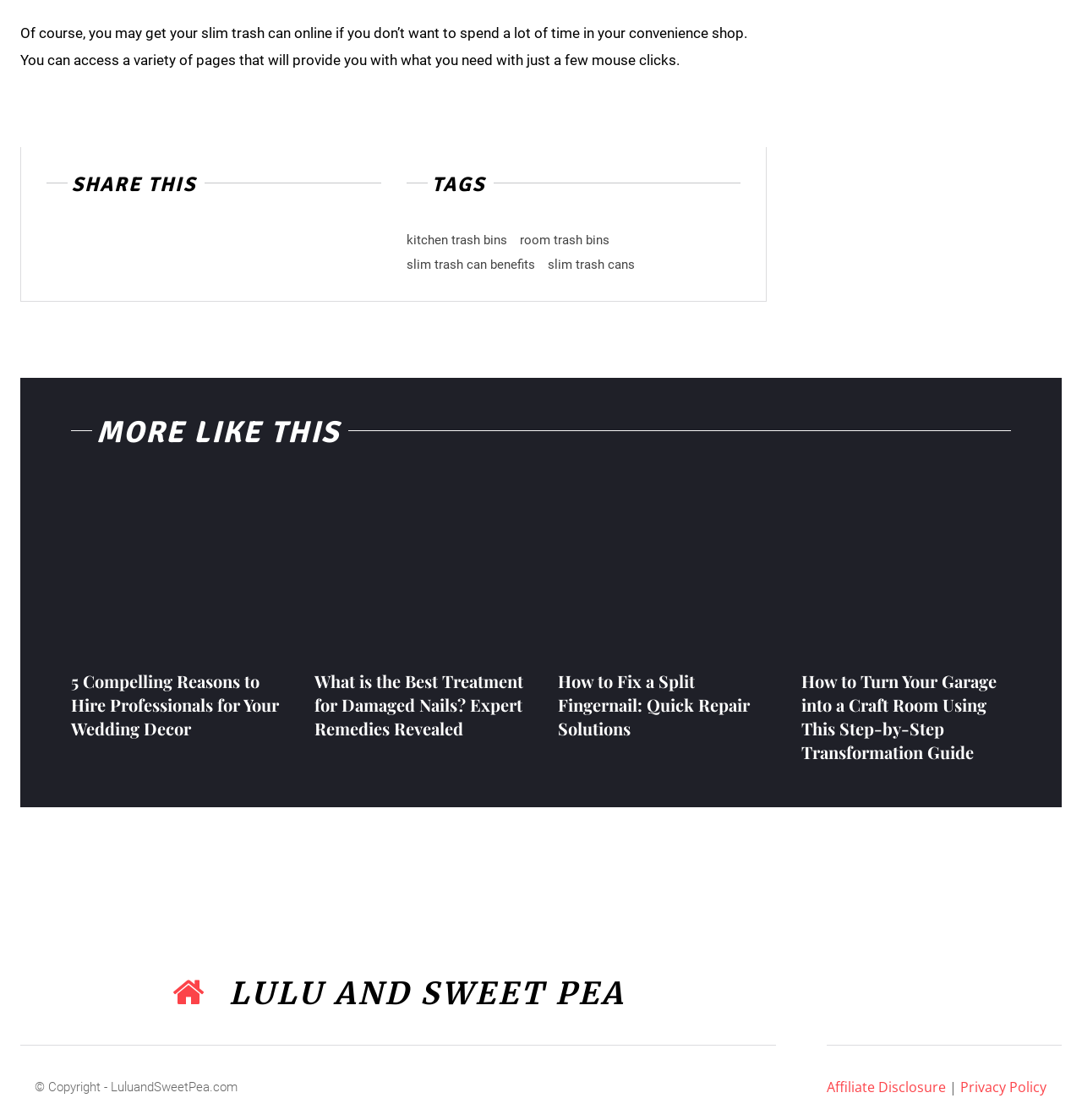What is the name of the website?
Could you answer the question in a detailed manner, providing as much information as possible?

The website's name is mentioned in the link ' LULU AND SWEET PEA' at the bottom of the page.